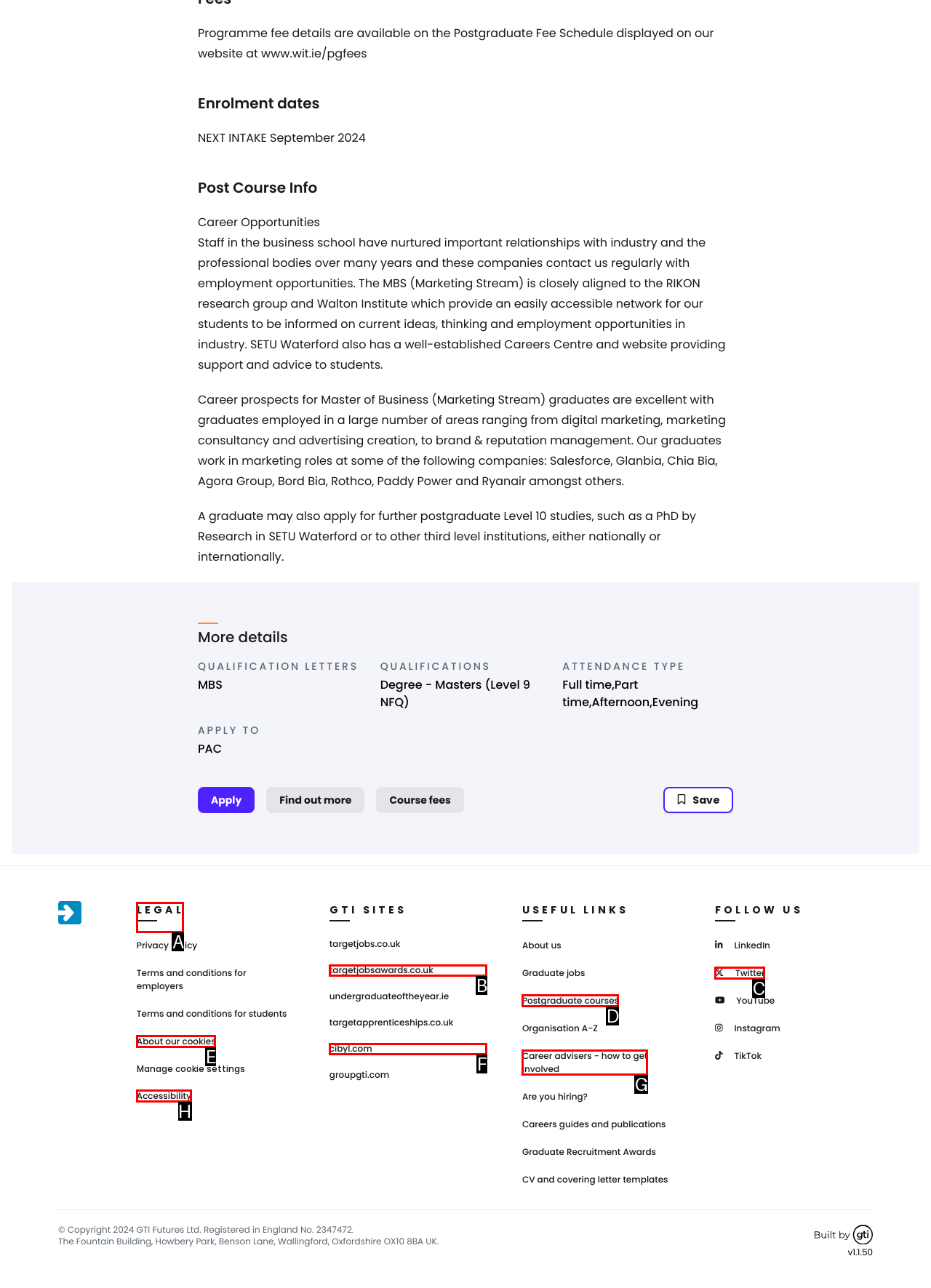Identify the HTML element that matches the description: Postgraduate courses. Provide the letter of the correct option from the choices.

D